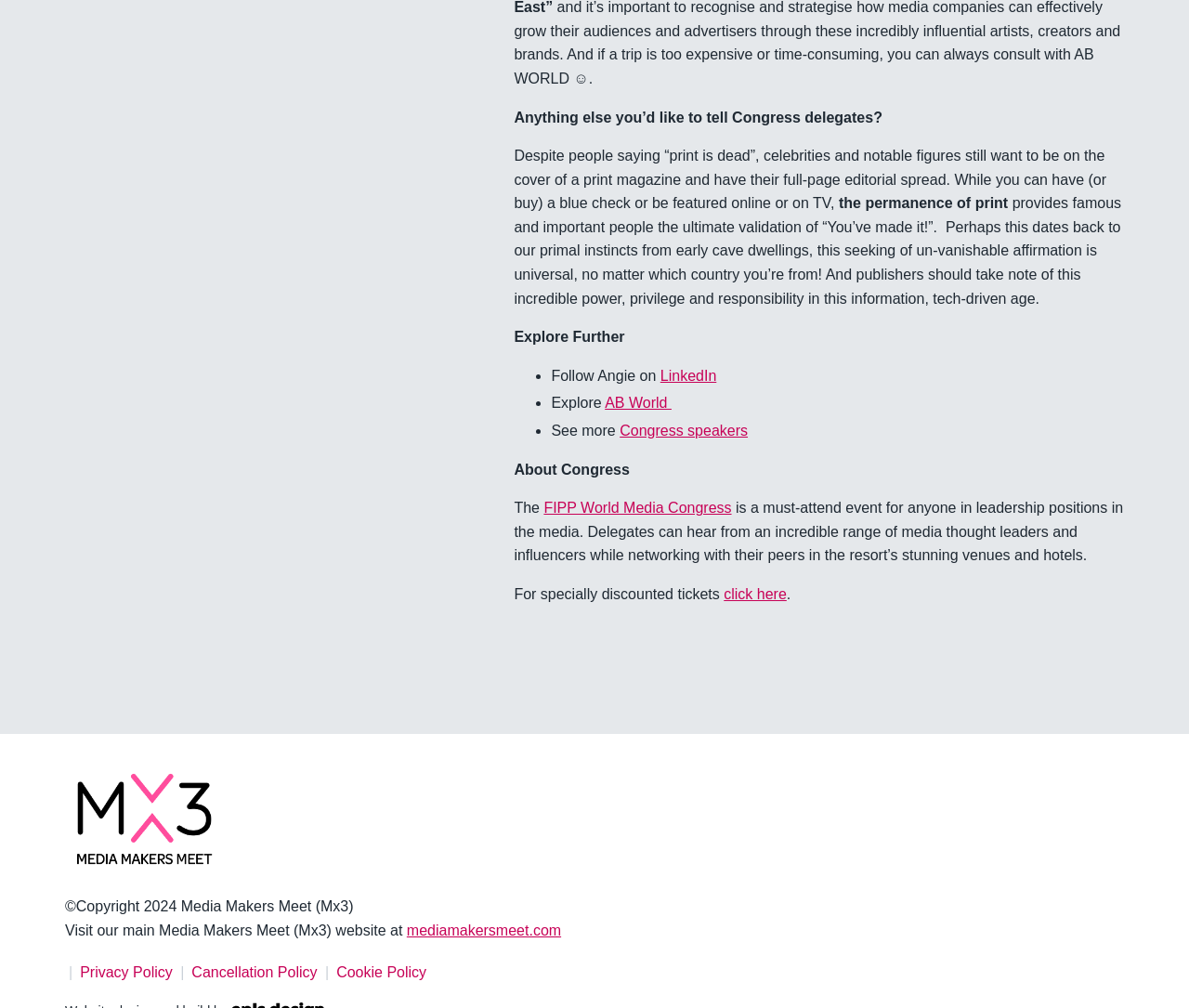Observe the image and answer the following question in detail: What is the ultimate validation of 'You've made it!'?

According to the text, the permanence of print provides famous and important people the ultimate validation of 'You've made it!' This is because print is a tangible and lasting form of media that cannot be easily erased or deleted, giving it a sense of permanence and importance.